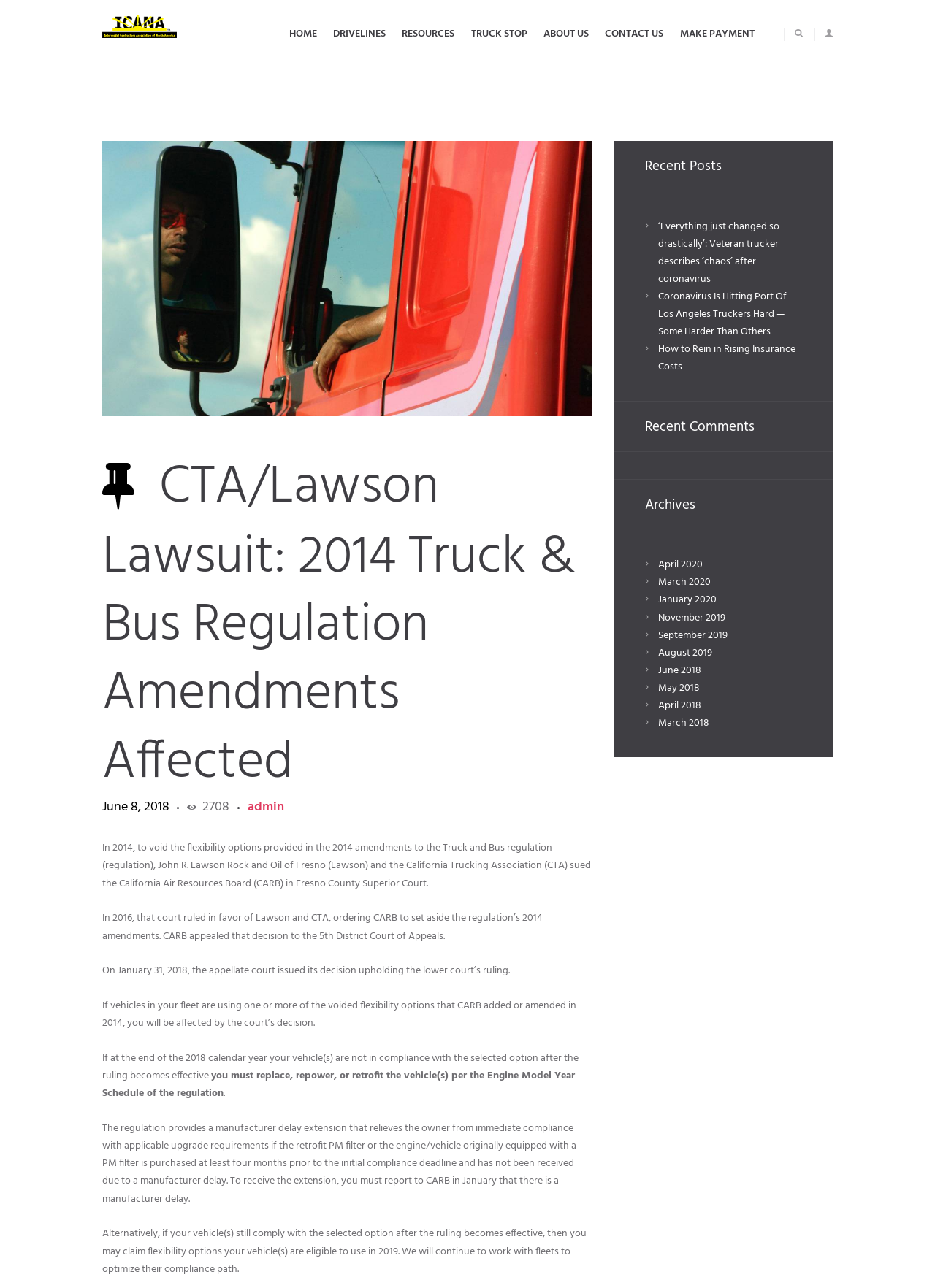What is the name of the lawsuit mentioned on the webpage?
Please provide a comprehensive and detailed answer to the question.

The webpage mentions a lawsuit between John R. Lawson Rock and Oil of Fresno (Lawson) and the California Trucking Association (CTA) against the California Air Resources Board (CARB) in Fresno County Superior Court. The lawsuit is referred to as the CTA/Lawson Lawsuit.